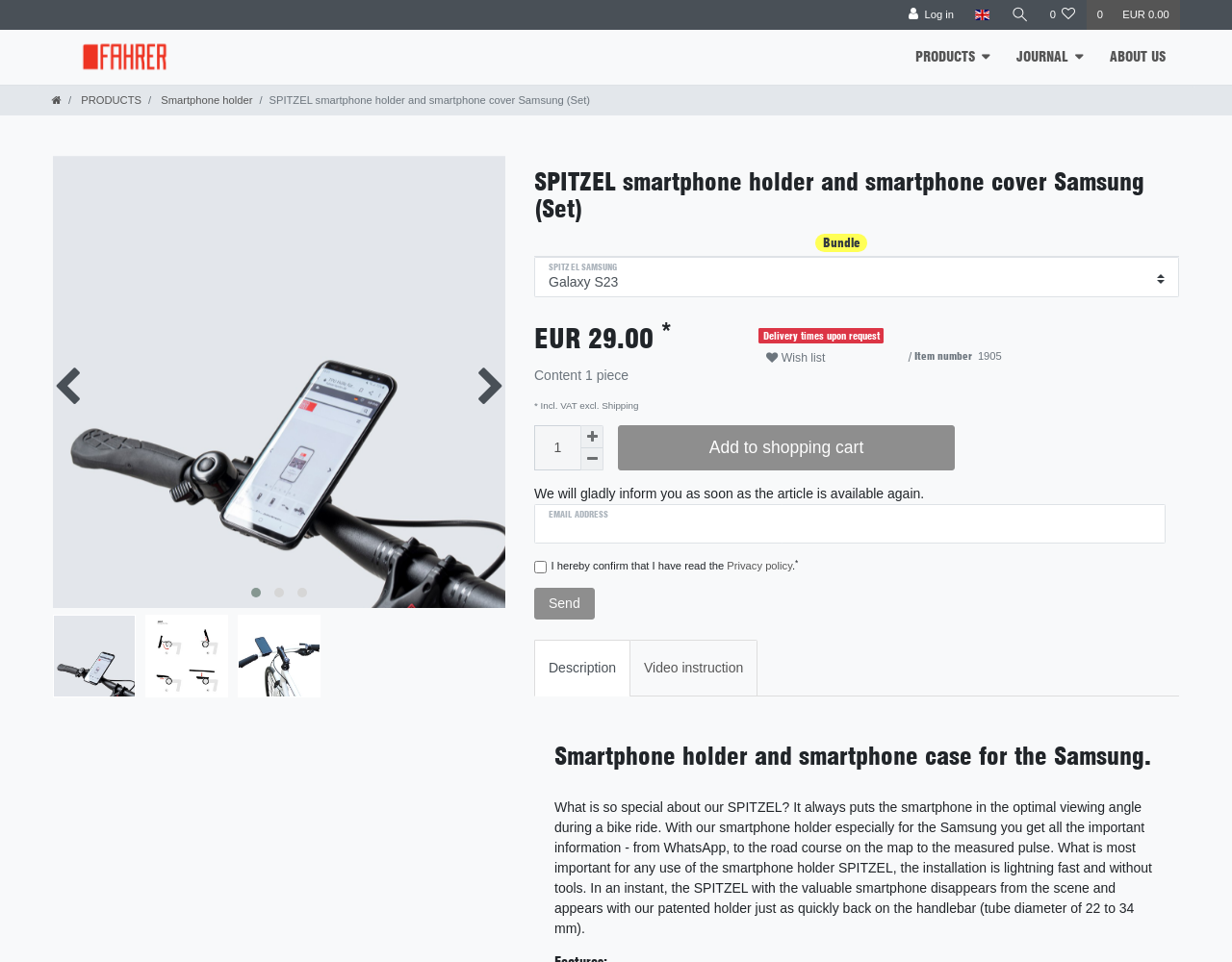Find the headline of the webpage and generate its text content.

SPITZEL smartphone holder and smartphone cover Samsung (Set)